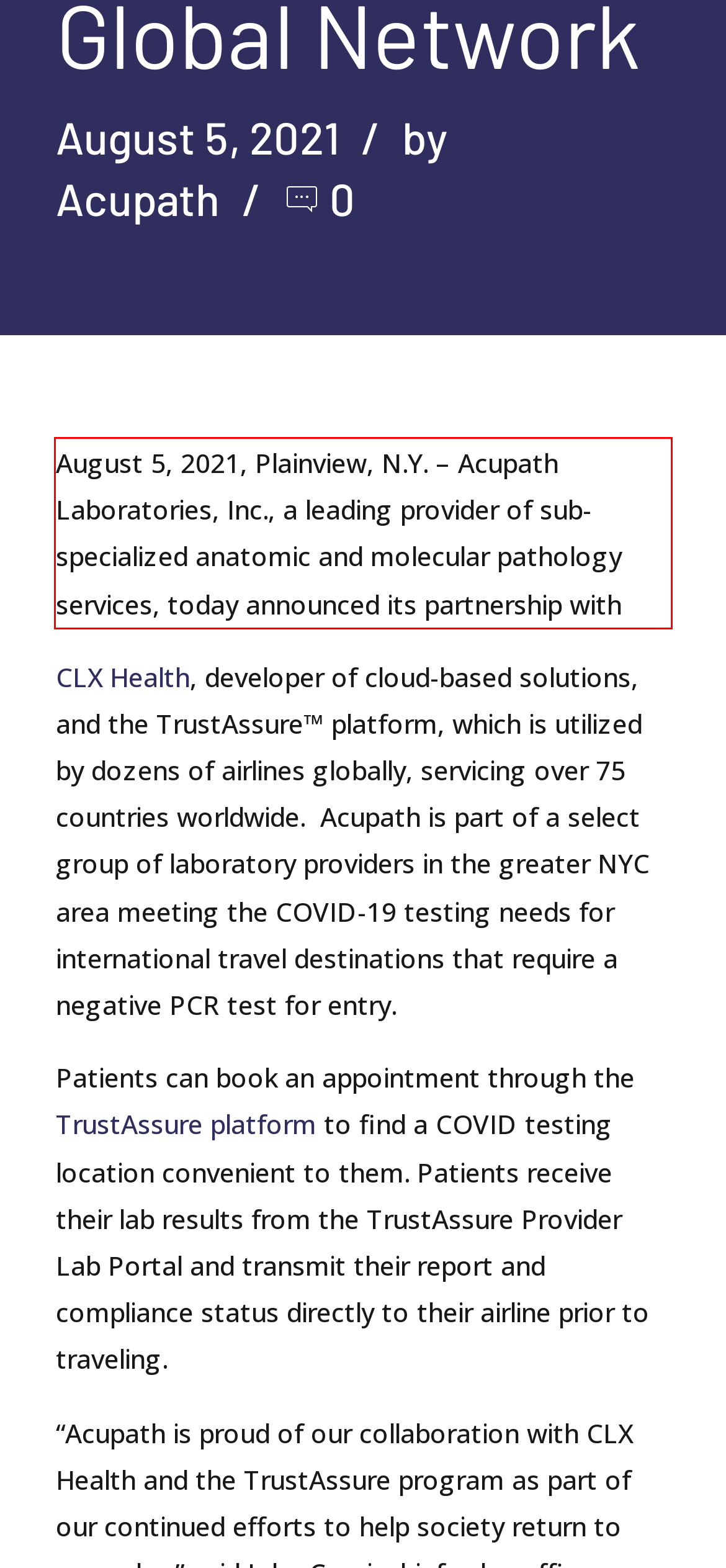Identify the text inside the red bounding box in the provided webpage screenshot and transcribe it.

August 5, 2021, Plainview, N.Y. – Acupath Laboratories, Inc., a leading provider of sub-specialized anatomic and molecular pathology services, today announced its partnership with